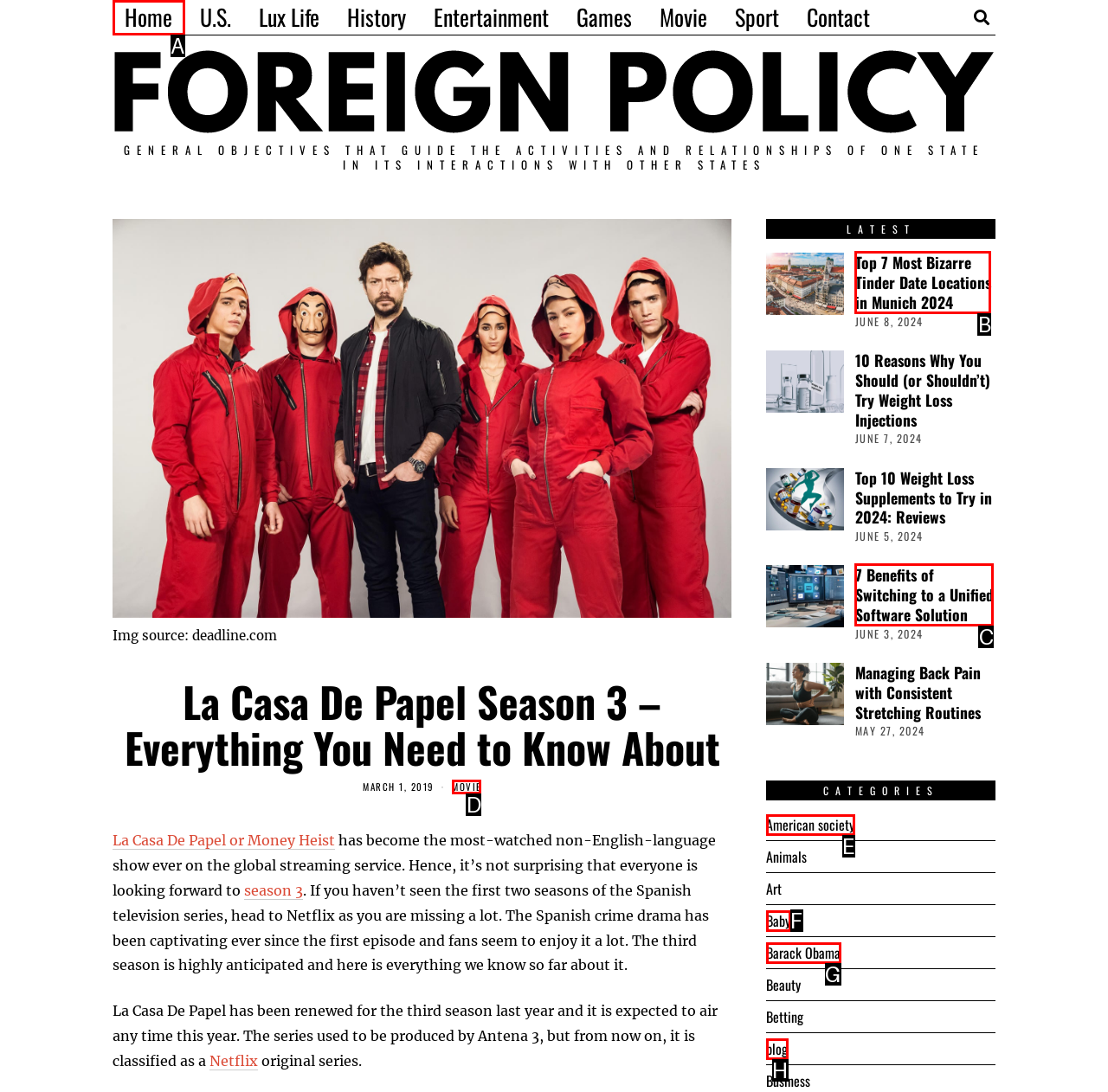Please indicate which option's letter corresponds to the task: Click on the 'MOVIE' link by examining the highlighted elements in the screenshot.

D